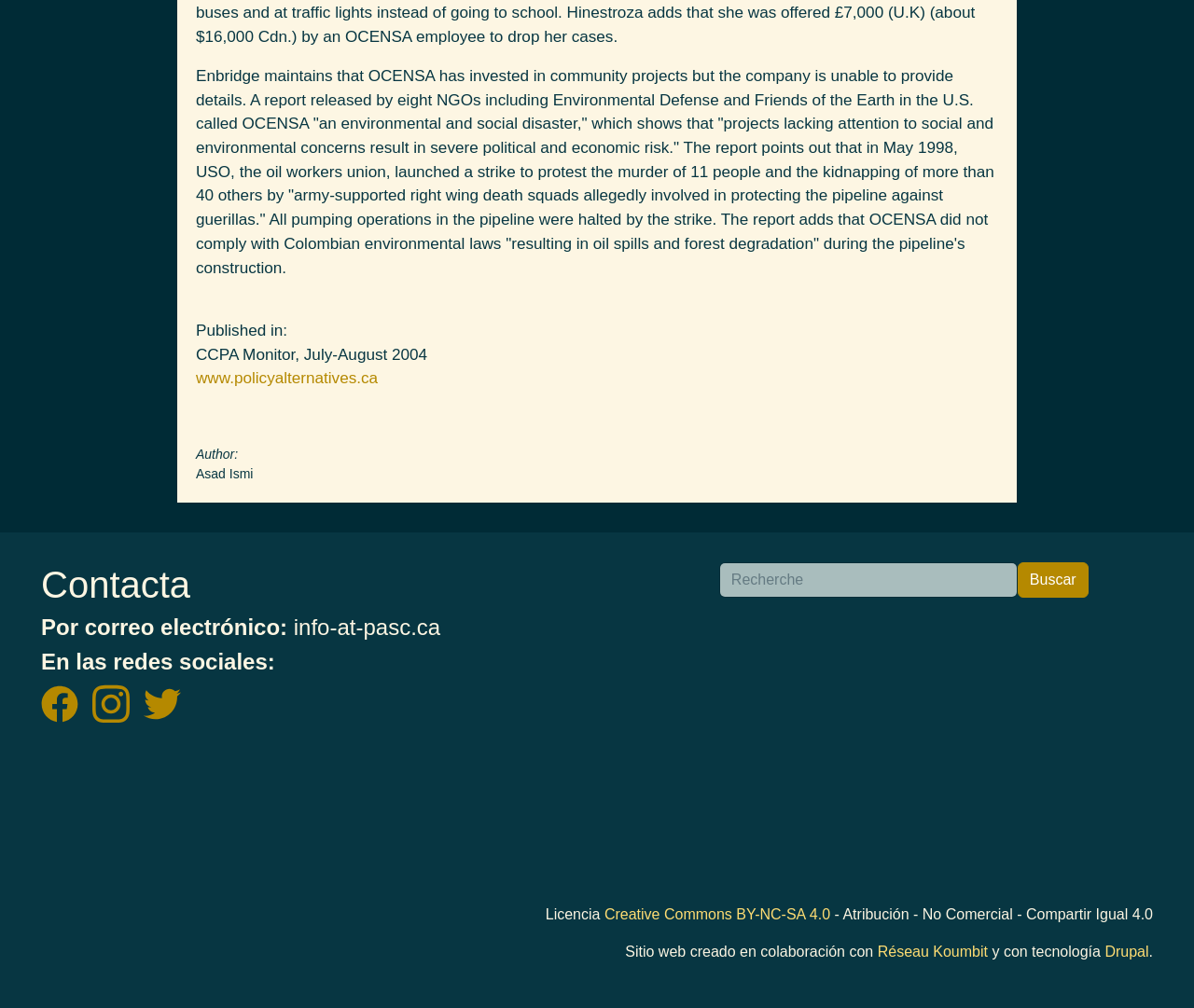Find the bounding box coordinates for the element that must be clicked to complete the instruction: "Search for something". The coordinates should be four float numbers between 0 and 1, indicated as [left, top, right, bottom].

[0.602, 0.558, 0.852, 0.593]